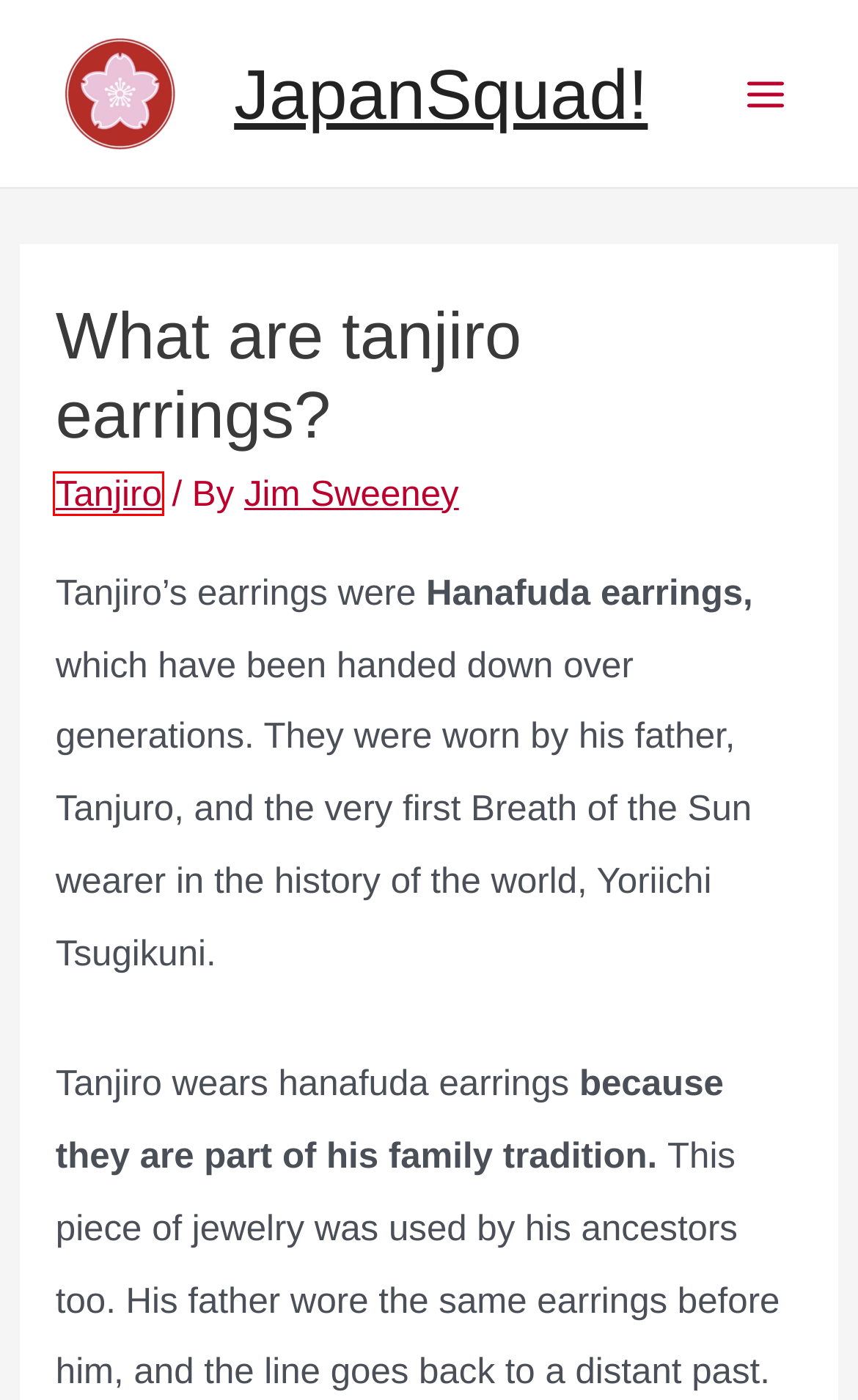Examine the screenshot of a webpage with a red bounding box around a UI element. Select the most accurate webpage description that corresponds to the new page after clicking the highlighted element. Here are the choices:
A. Does manga have to be japanese? - JapanSquad!
B. March, 2022 - JapanSquad!
C. Uncategorized - JapanSquad!
D. Jim Sweeney - JapanSquad!
E. JapanSquad! - Explore "The Land of The Rising Sun"
F. What are the earrings that tanjiro wears? - JapanSquad!
G. Manga - JapanSquad!
H. Tanjiro - JapanSquad!

H